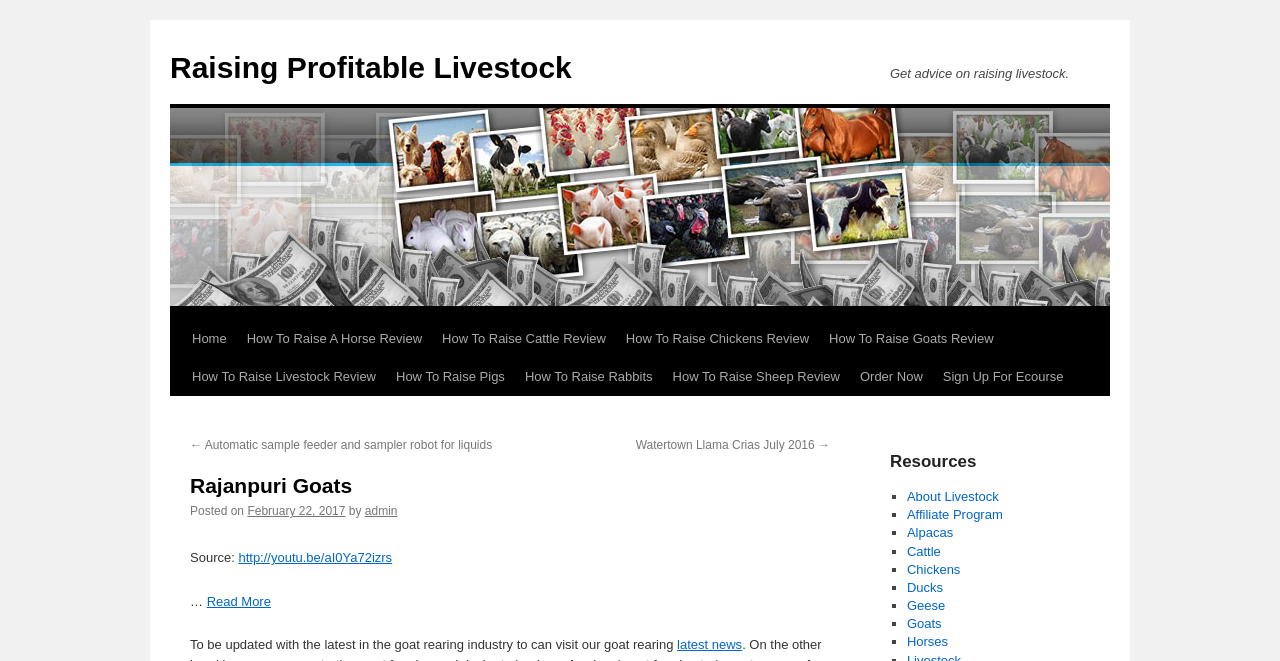Please find the bounding box coordinates of the clickable region needed to complete the following instruction: "Click on 'How To Raise Goats Review'". The bounding box coordinates must consist of four float numbers between 0 and 1, i.e., [left, top, right, bottom].

[0.64, 0.484, 0.784, 0.542]